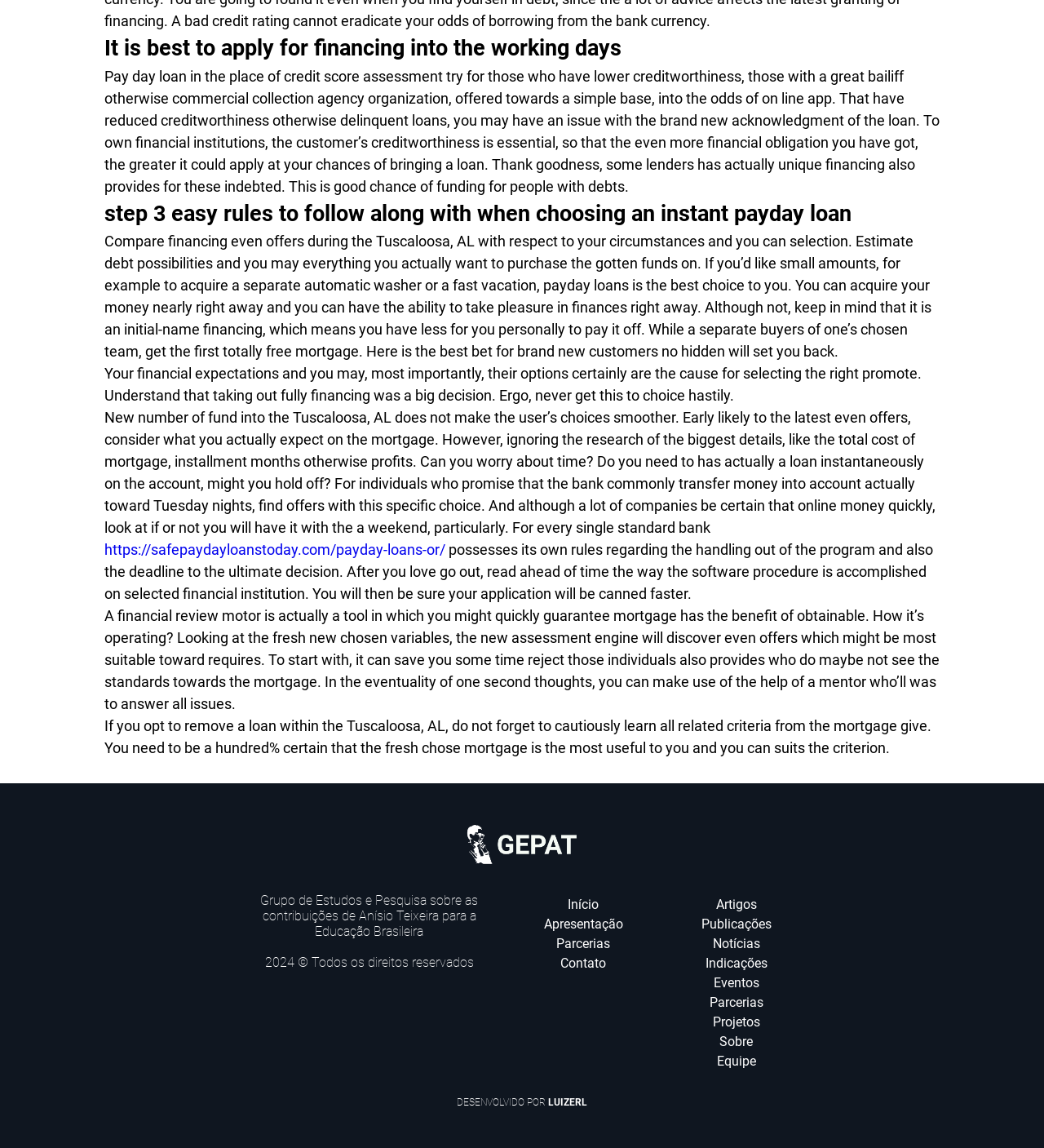Please indicate the bounding box coordinates of the element's region to be clicked to achieve the instruction: "Click on the link to payday loans in Oregon". Provide the coordinates as four float numbers between 0 and 1, i.e., [left, top, right, bottom].

[0.1, 0.471, 0.427, 0.486]